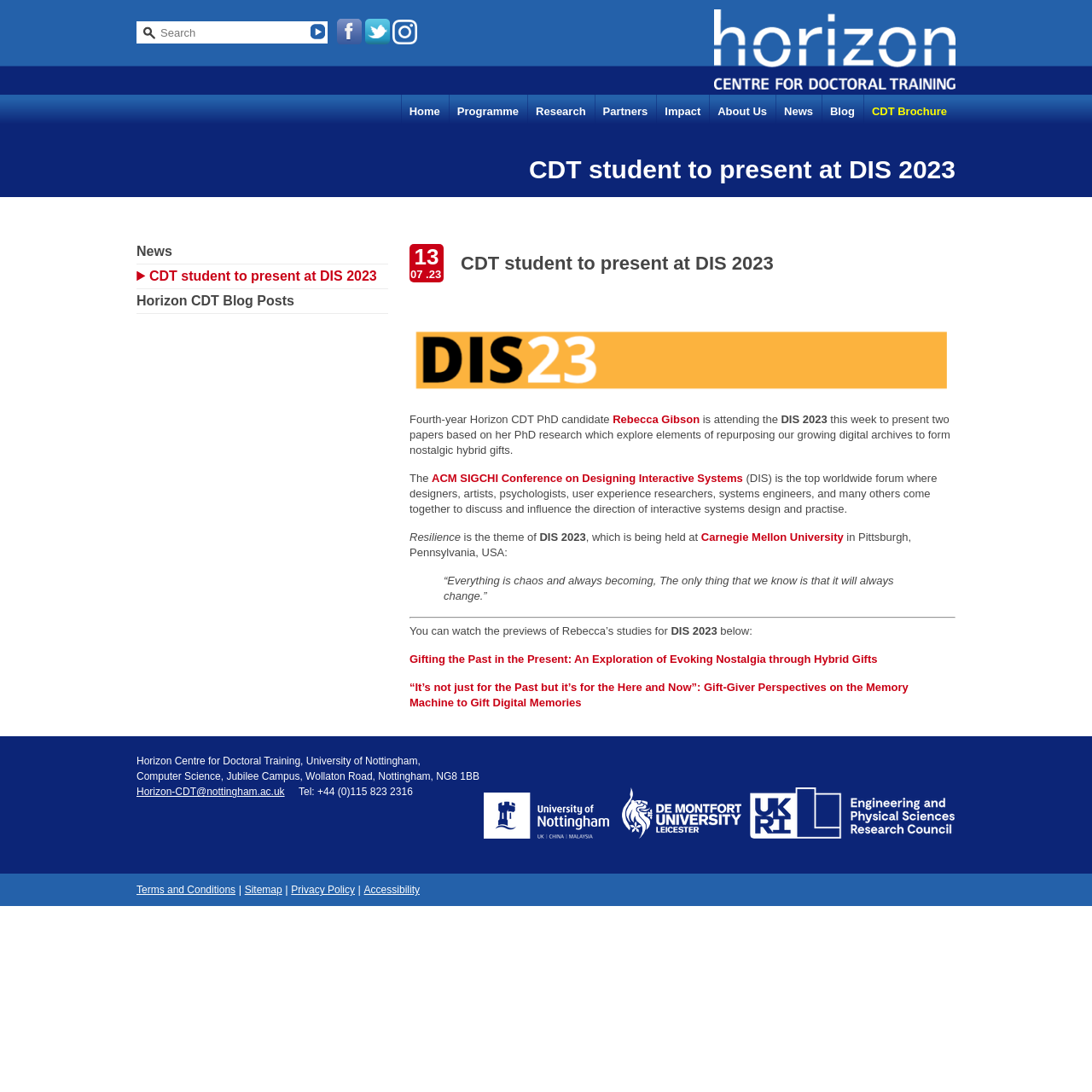Can you identify and provide the main heading of the webpage?

CDT student to present at DIS 2023